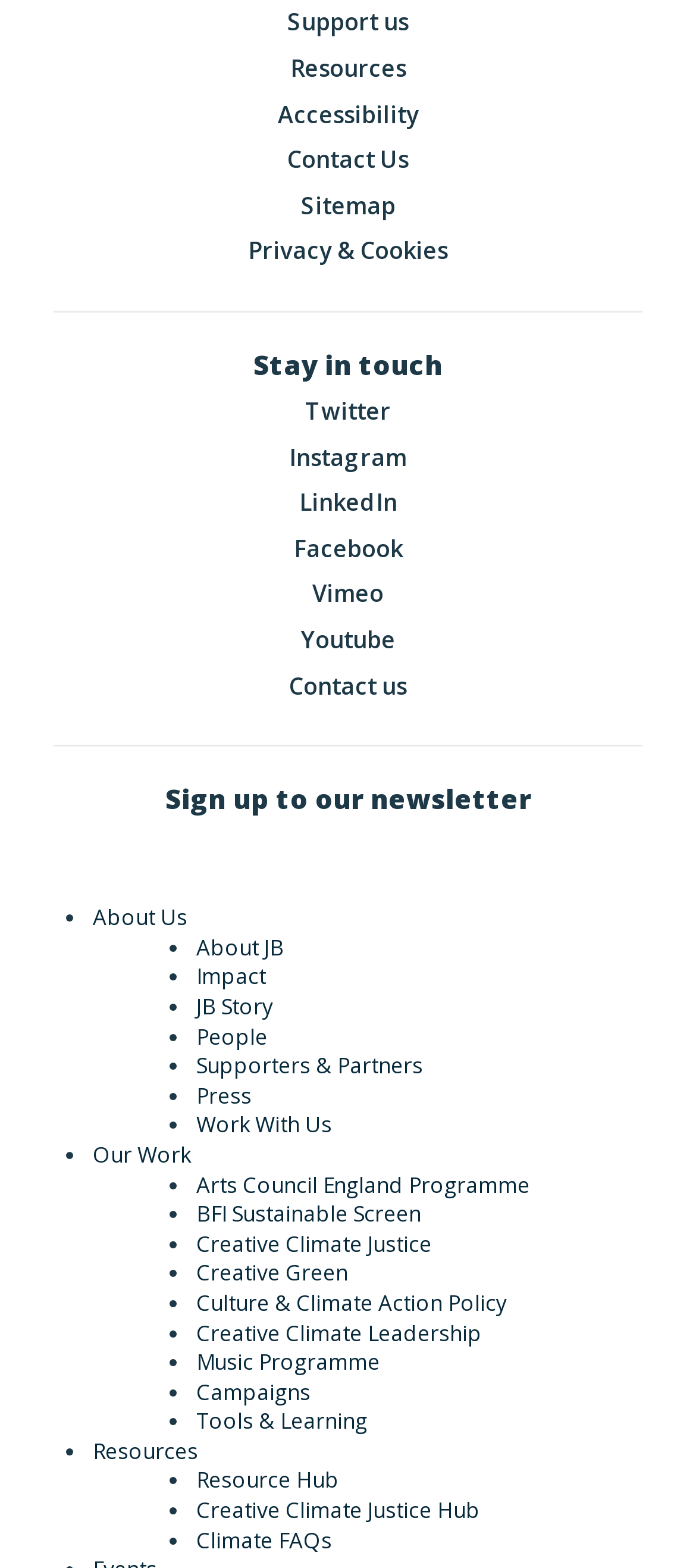Find the bounding box coordinates of the element to click in order to complete the given instruction: "Explore Our Work."

[0.133, 0.727, 0.274, 0.746]